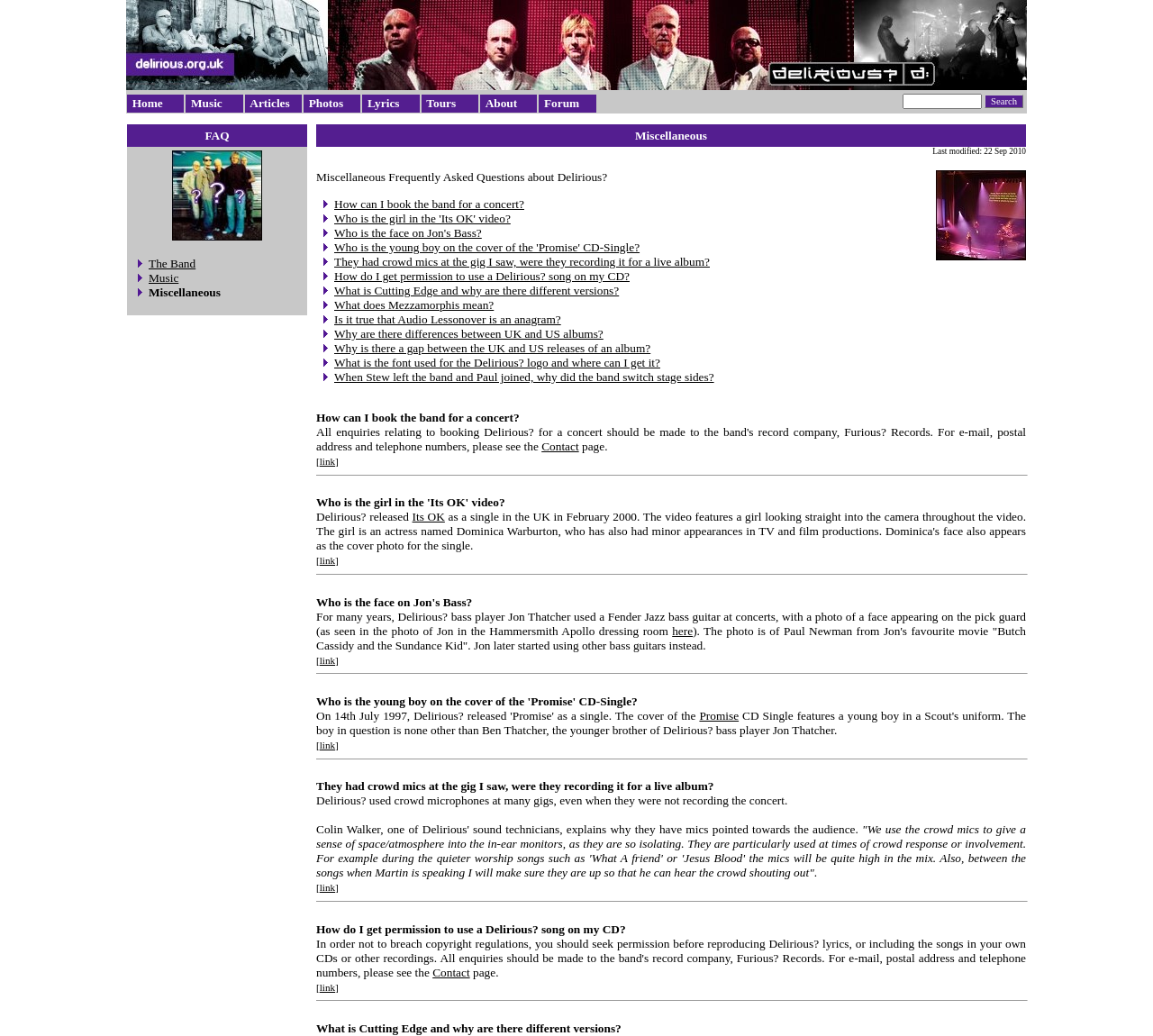Based on the description "About", find the bounding box of the specified UI element.

[0.42, 0.091, 0.463, 0.109]